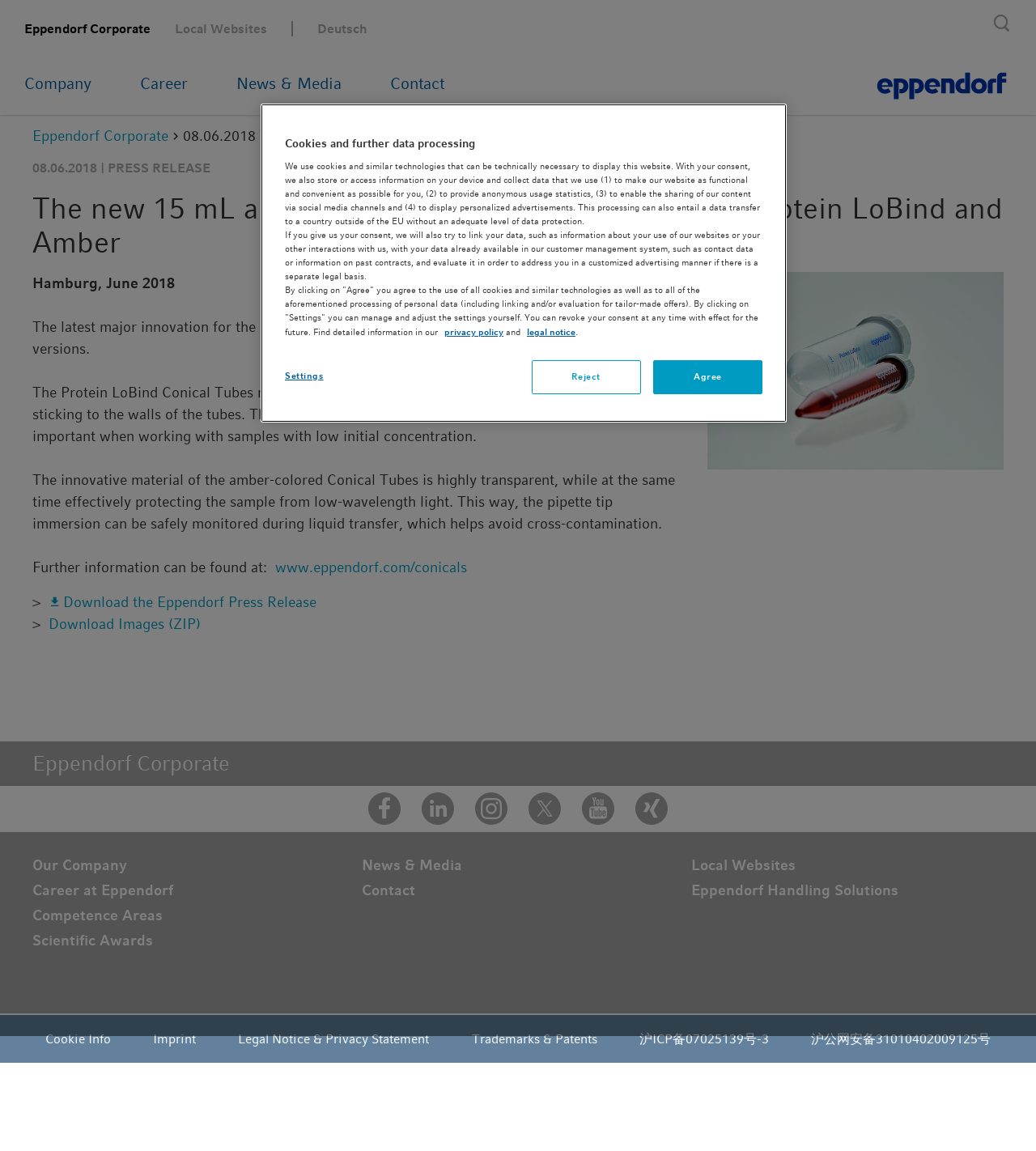Answer briefly with one word or phrase:
What social media platforms is Eppendorf present on?

Facebook, LinkedIn, Instagram, Twitter, Youtube, Xing